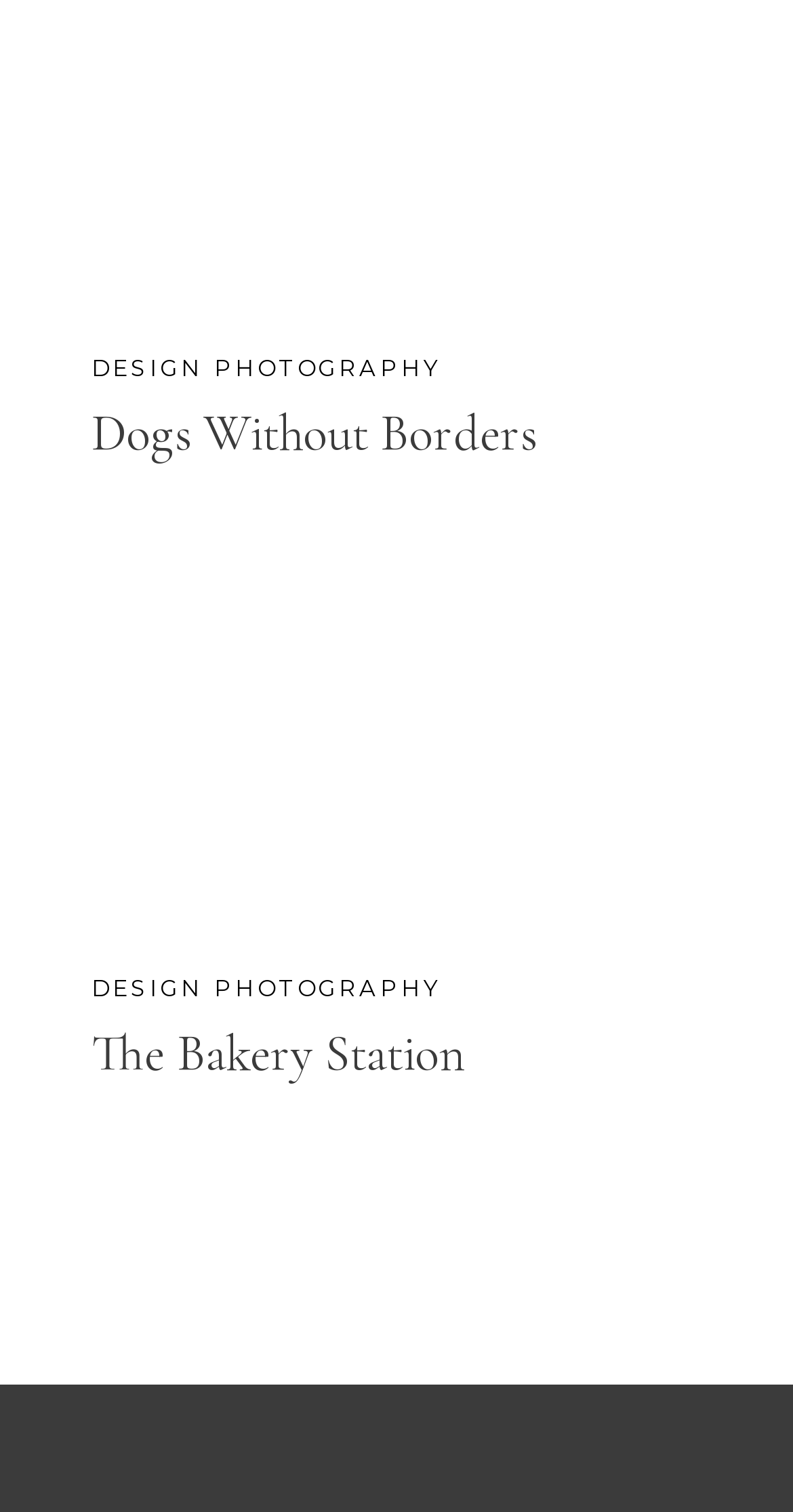Please answer the following question using a single word or phrase: 
How many elements are there with the text 'DESIGN PHOTOGRAPHY'?

2